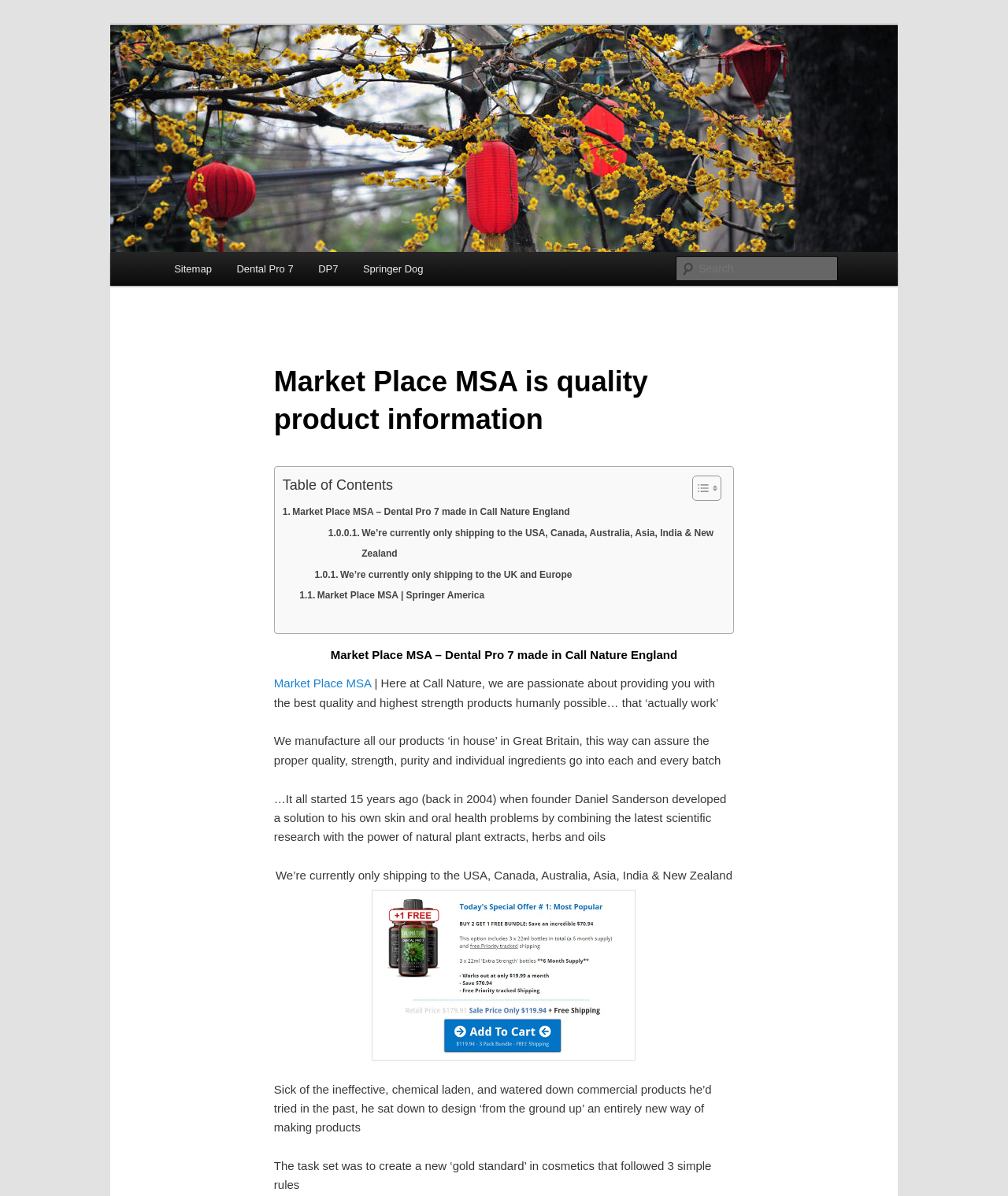Locate the bounding box coordinates of the region to be clicked to comply with the following instruction: "Read about Market Place MSA". The coordinates must be four float numbers between 0 and 1, in the form [left, top, right, bottom].

[0.272, 0.566, 0.368, 0.577]